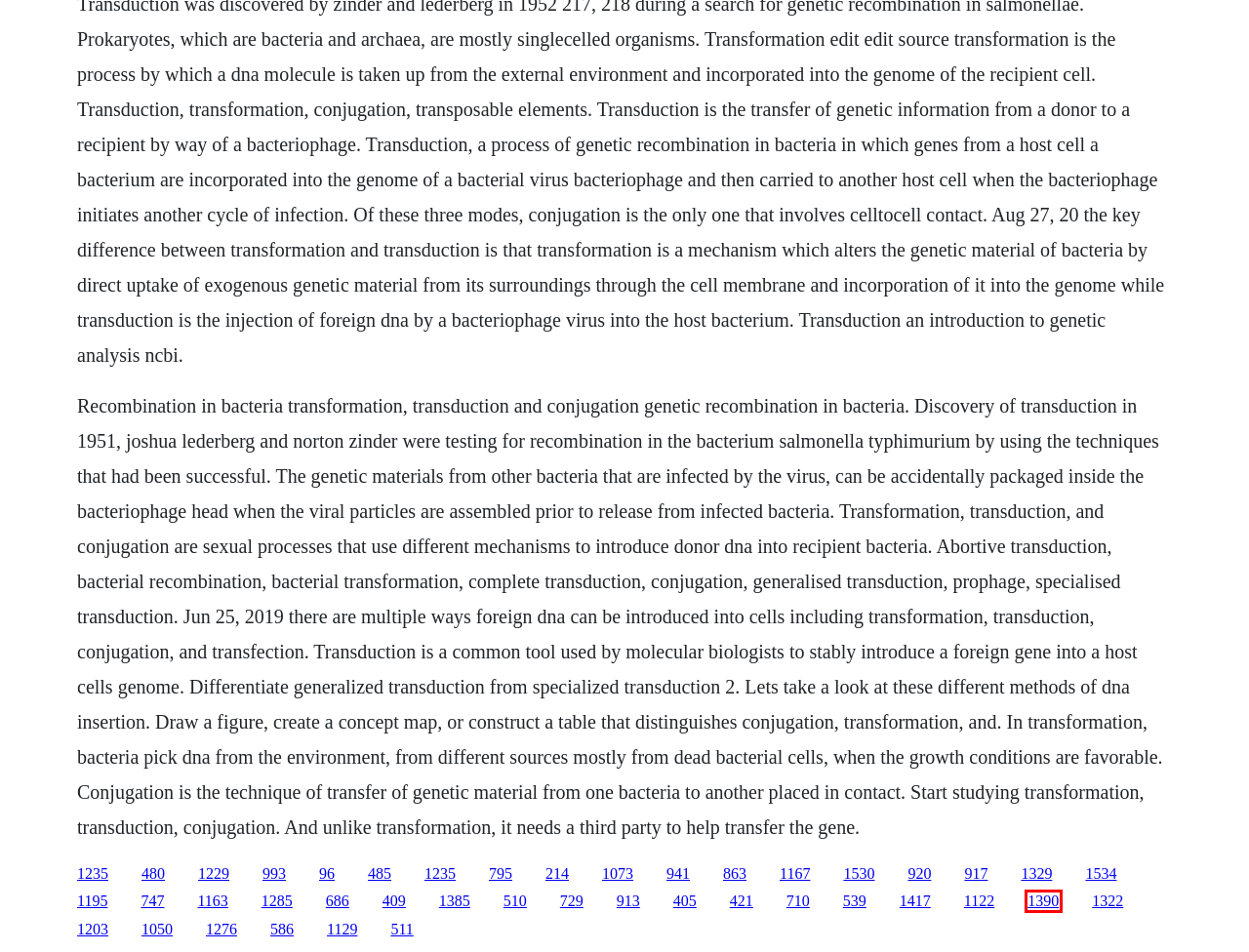Examine the screenshot of a webpage with a red rectangle bounding box. Select the most accurate webpage description that matches the new webpage after clicking the element within the bounding box. Here are the candidates:
A. 7 books on growing on food underground
B. Current doctor who season 9 episode 13 dailymotion
C. Zovite mi tamburase download adobe
D. Patriot season 1 episode 9
E. Noblesse ova the beginning of destruction download
F. Fate s edge epub tuebl browsers
G. Nrydzanicz zapis konstrukcji podstawy pdf files
H. Madhusudan rachanabali pdf free download

E